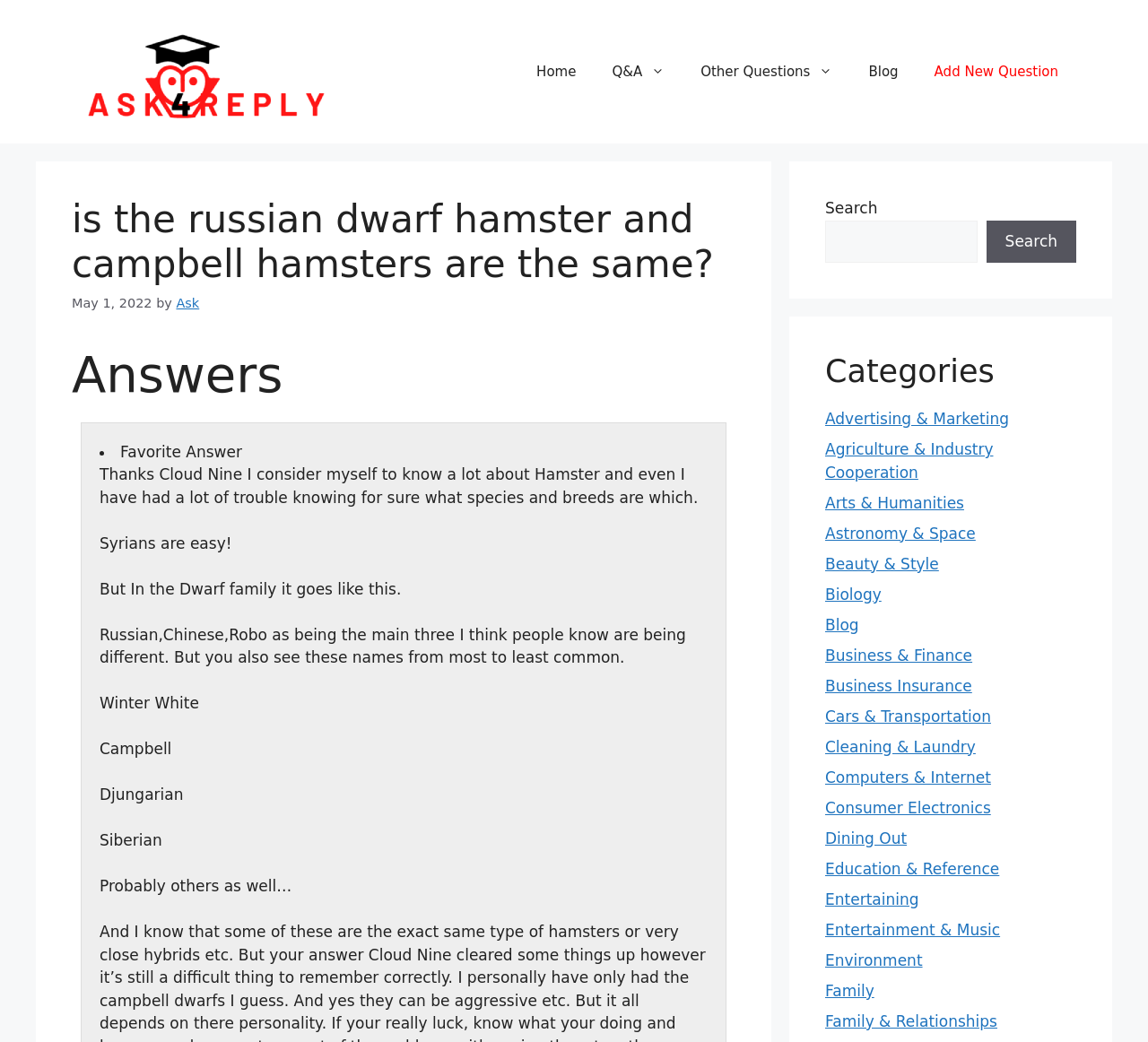Please answer the following question using a single word or phrase: 
How many links are there in the navigation menu?

6